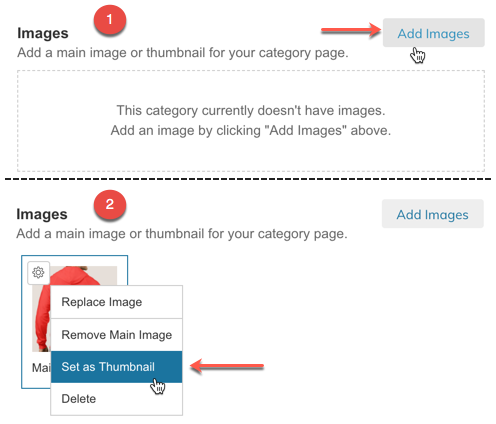Paint a vivid picture with your description of the image.

The image demonstrates the process of managing category images on an online store platform. It features two distinct sections: the first section prompts the user to add a main image or thumbnail for the category page. A highlighted button labeled "Add Images" invites the user to upload images, with a message indicating that the current category does not have any images. 

The second section displays a placeholder for a main image, along with options to manage it. A small image of a red hoodie is visible, accompanied by a dropdown menu that provides several options, including "Replace Image," "Remove Main Image," "Set as Thumbnail," and "Delete." The visual guide indicates that users can simply make a selection from the dropdown to change the image attributes. This user-friendly design facilitates easy image management for store categories, enhancing the overall shopping experience.